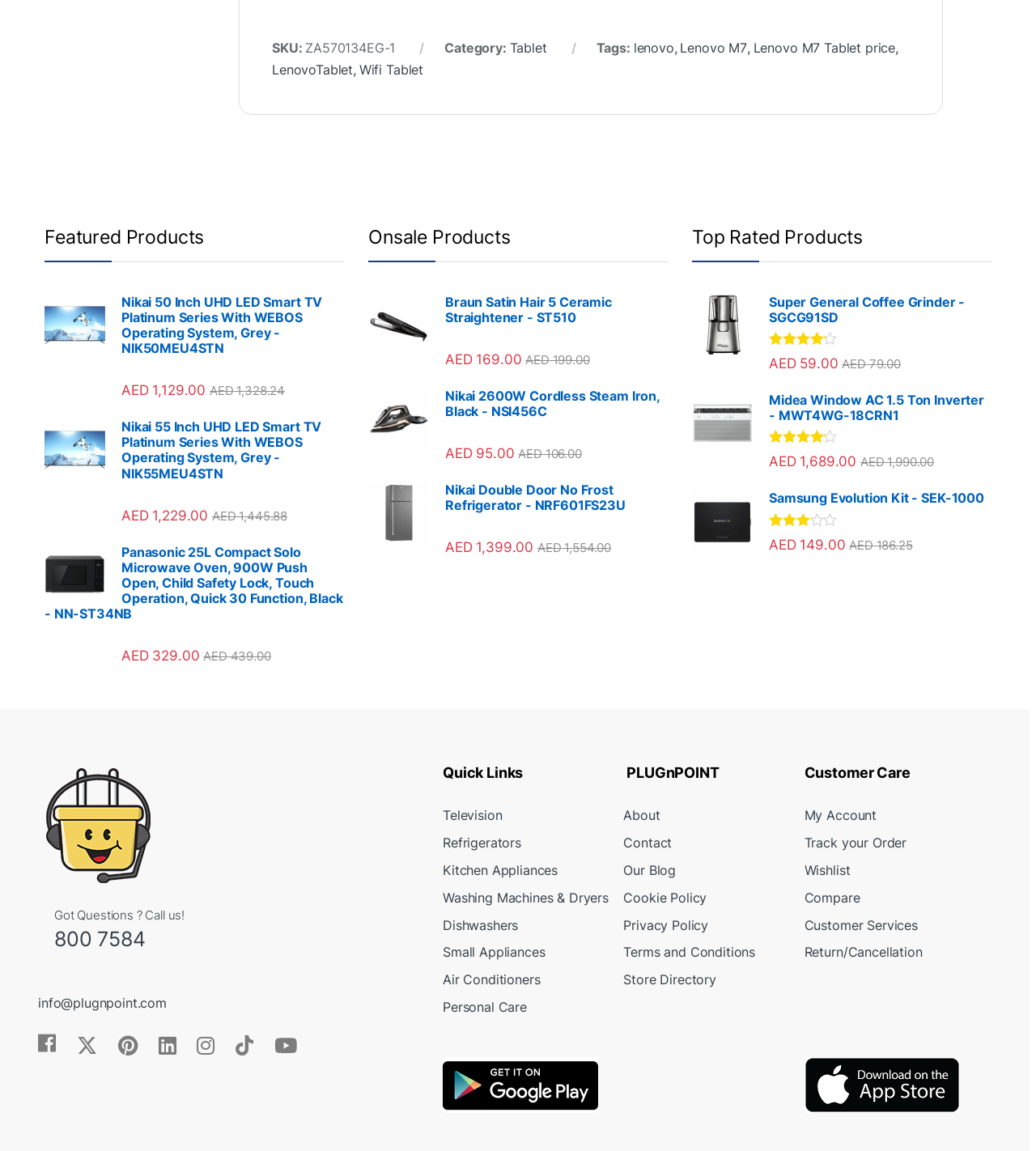Answer with a single word or phrase: 
How many products are listed under 'Featured Products'?

3